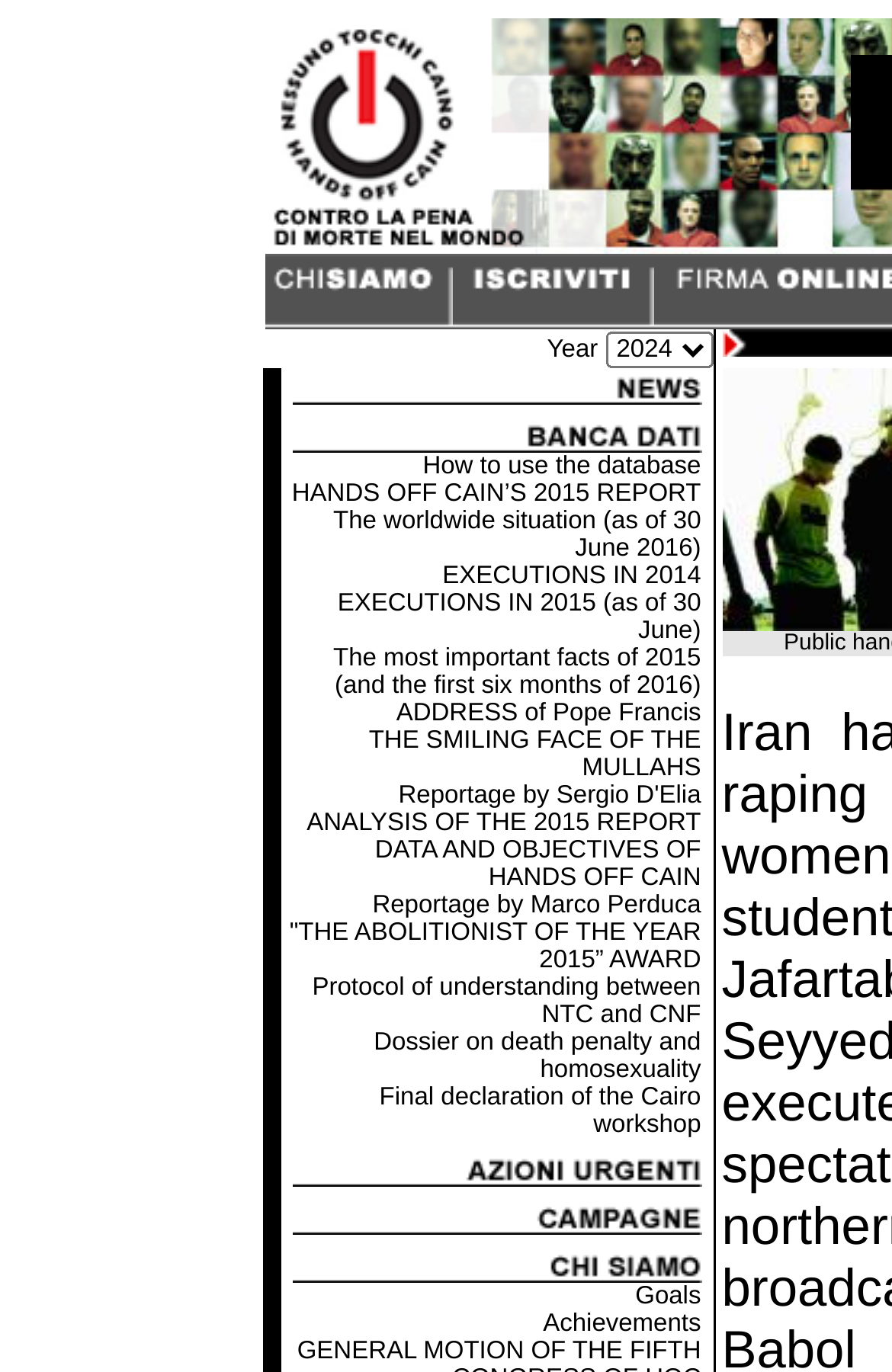Respond with a single word or phrase to the following question:
How many grid cells are in the second table?

24